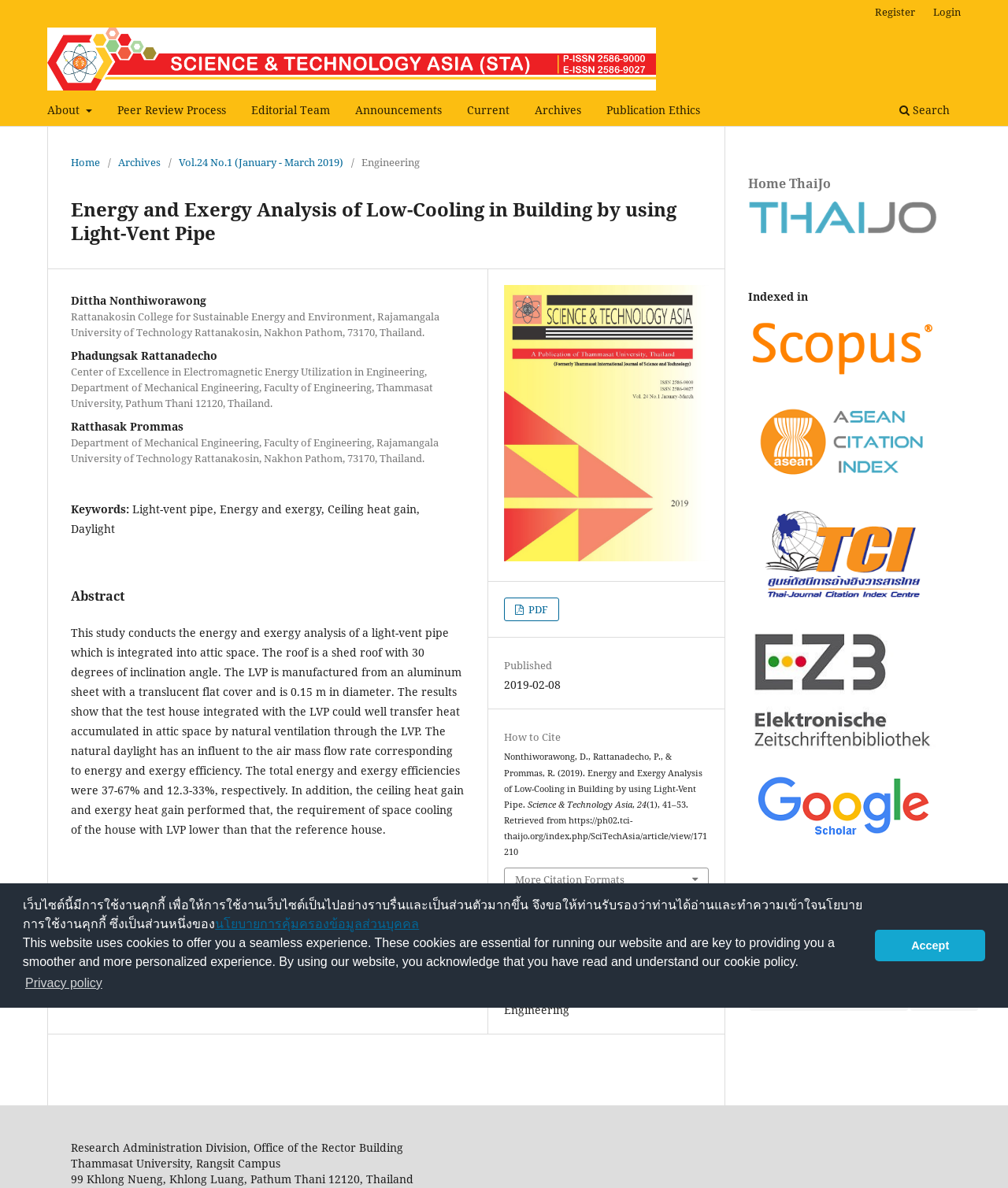Show the bounding box coordinates for the element that needs to be clicked to execute the following instruction: "Submit the google form". Provide the coordinates in the form of four float numbers between 0 and 1, i.e., [left, top, right, bottom].

None